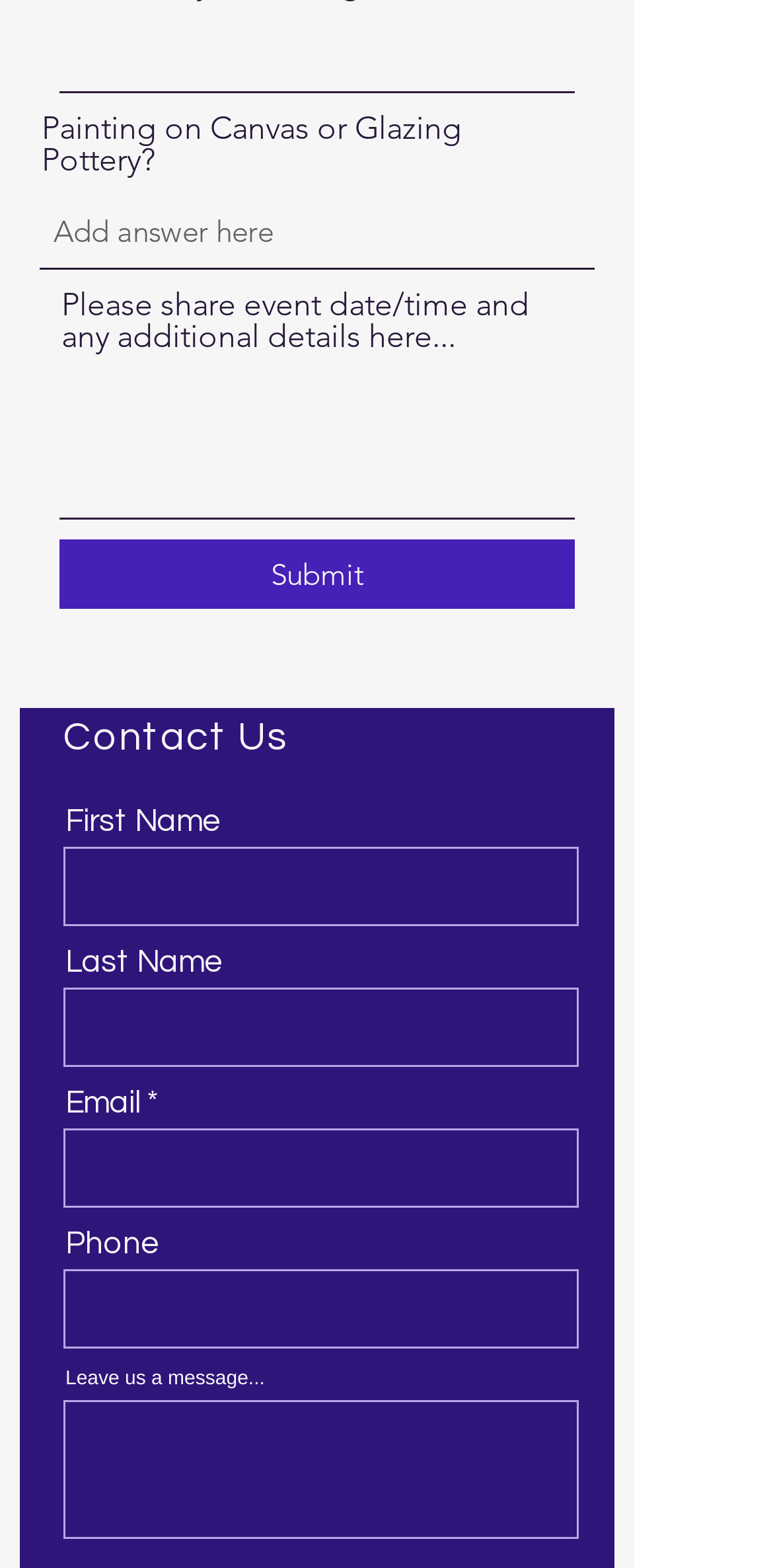What type of event is being referred to?
From the details in the image, provide a complete and detailed answer to the question.

The webpage mentions 'Painting on Canvas or Glazing Pottery' in a text field, suggesting that the event being referred to is related to one of these activities.